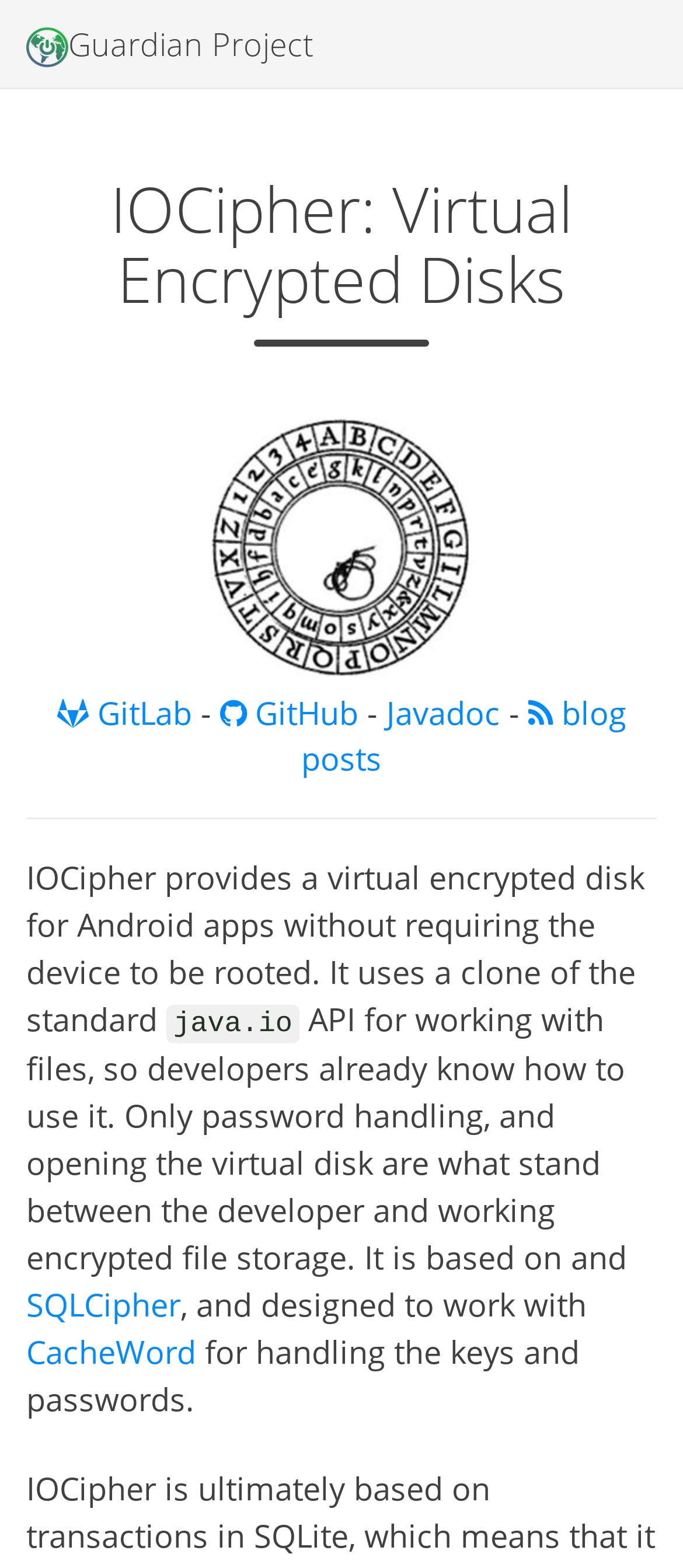Offer a meticulous description of the webpage's structure and content.

The webpage is about IOCipher, a virtual encrypted disk for Android apps. At the top left, there is a link to the Guardian Project, accompanied by a small Guardian Project logo. Below this, there is a heading that reads "IOCipher: Virtual Encrypted Disks". 

Underneath the heading, there is a horizontal separator, followed by an image of an Alberti cipher disk. To the right of the image, there are four links: GitLab, GitHub, Javadoc, and blog posts. These links are separated by hyphens.

Below these links, there is another horizontal separator. The main content of the webpage starts here, with a paragraph of text that explains what IOCipher is and how it works. The text describes IOCipher as a virtual encrypted disk for Android apps that does not require the device to be rooted. It also mentions that IOCipher uses a clone of the standard java.io API for working with files.

The text continues, explaining that only password handling and opening the virtual disk are what stand between the developer and working encrypted file storage. It also mentions that IOCipher is based on SQLCipher and designed to work with CacheWord for handling keys and passwords. There are links to SQLCipher and CacheWord within the text.